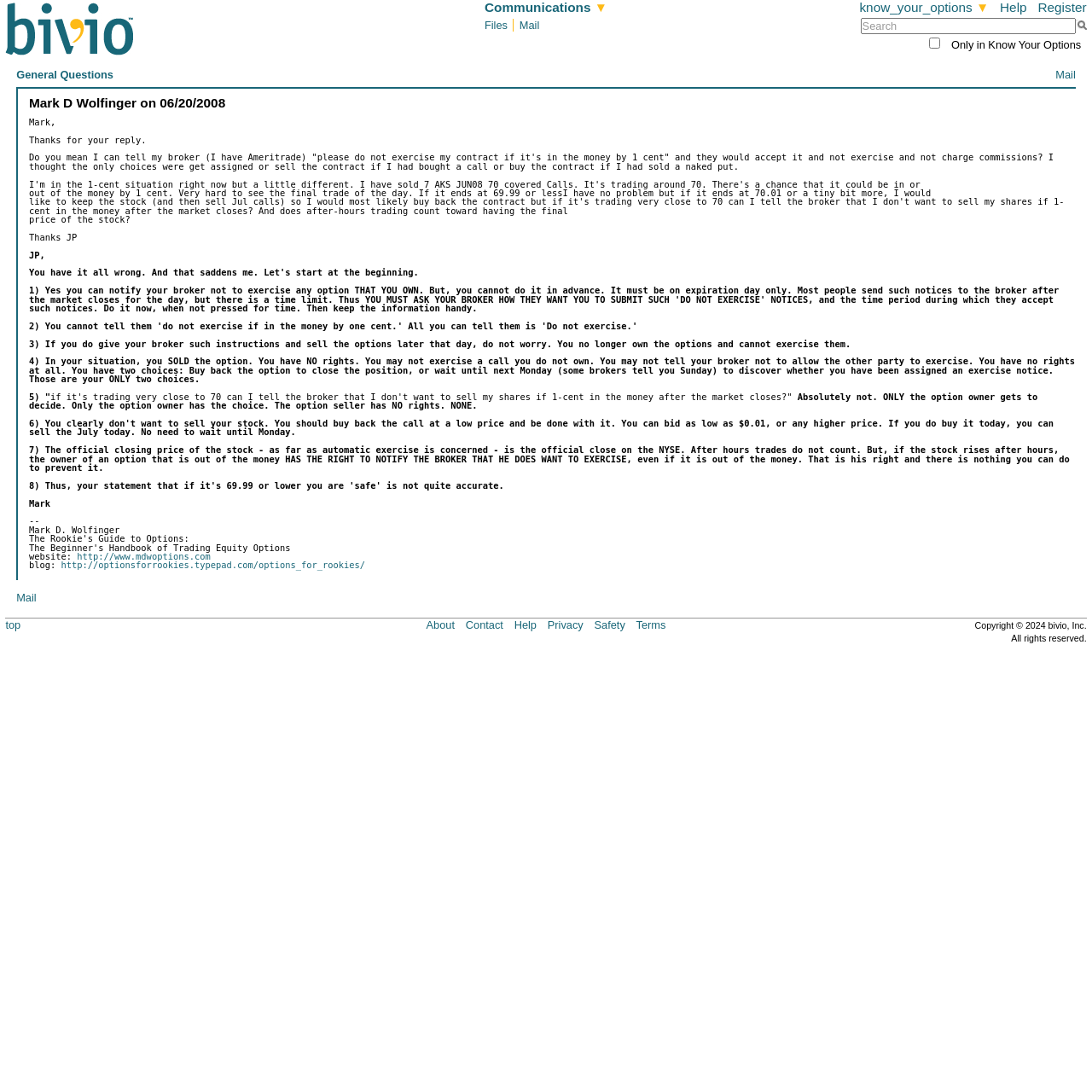Determine the bounding box coordinates of the region to click in order to accomplish the following instruction: "Search for a topic". Provide the coordinates as four float numbers between 0 and 1, specifically [left, top, right, bottom].

[0.788, 0.017, 0.985, 0.032]